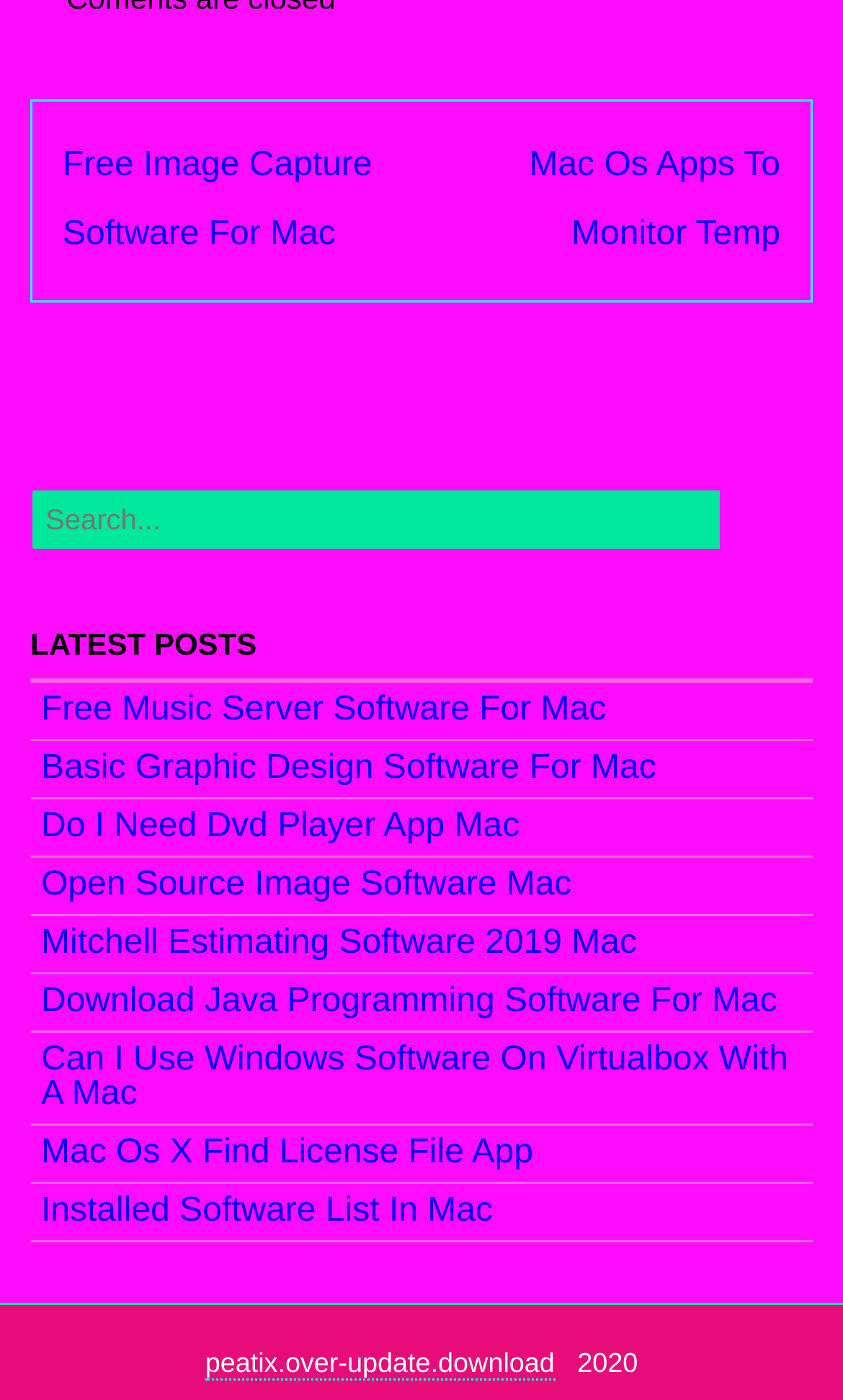Locate the bounding box coordinates of the area where you should click to accomplish the instruction: "Search for something".

[0.036, 0.349, 0.964, 0.394]